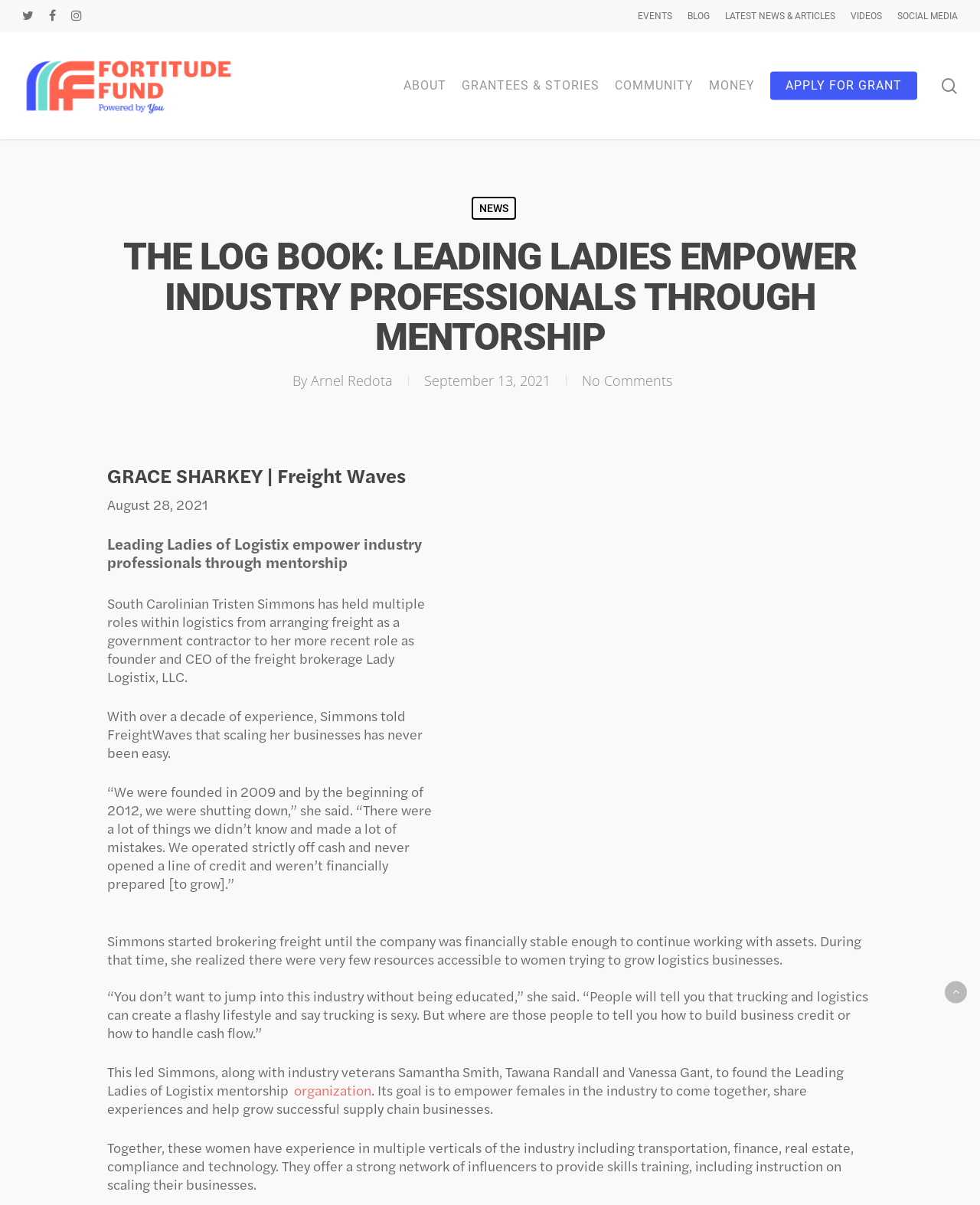Please specify the bounding box coordinates in the format (top-left x, top-left y, bottom-right x, bottom-right y), with values ranging from 0 to 1. Identify the bounding box for the UI component described as follows: News

[0.481, 0.163, 0.526, 0.182]